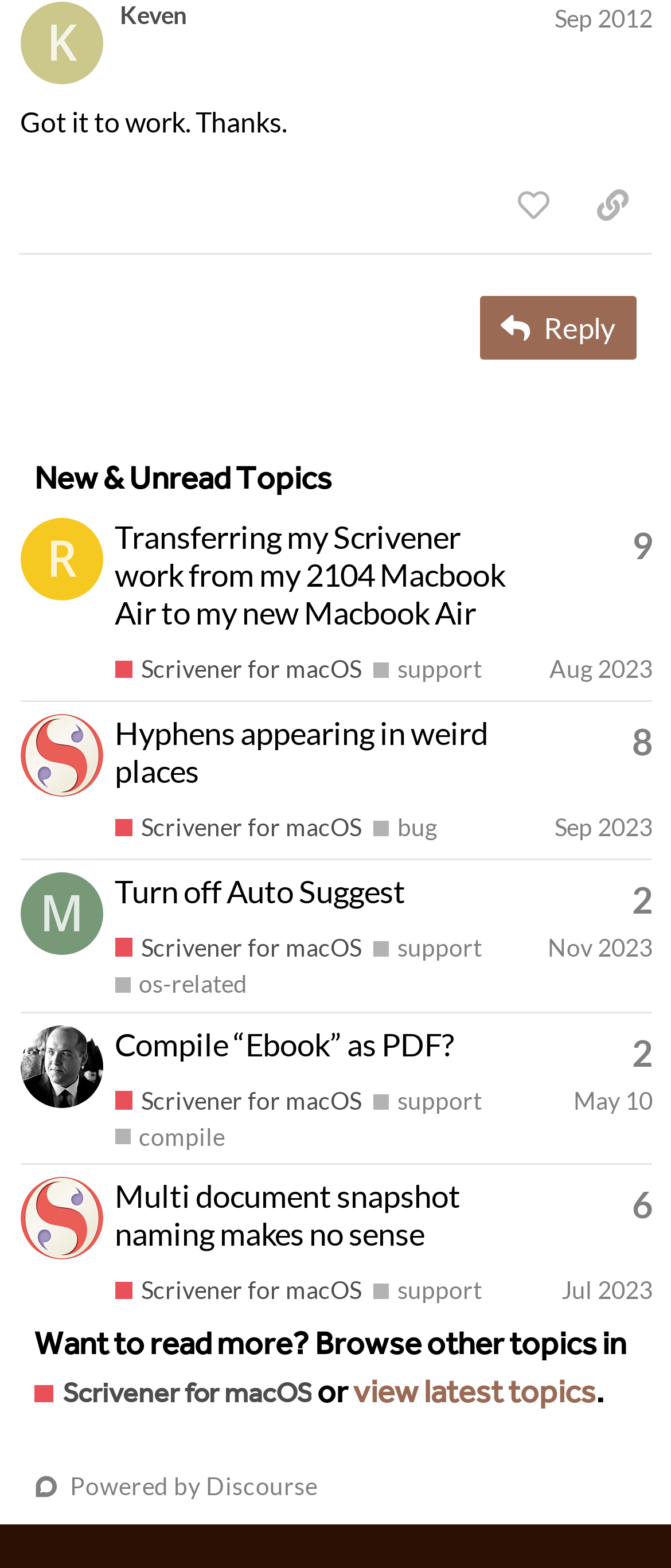Please determine the bounding box coordinates of the section I need to click to accomplish this instruction: "Like this post".

[0.736, 0.109, 0.854, 0.152]